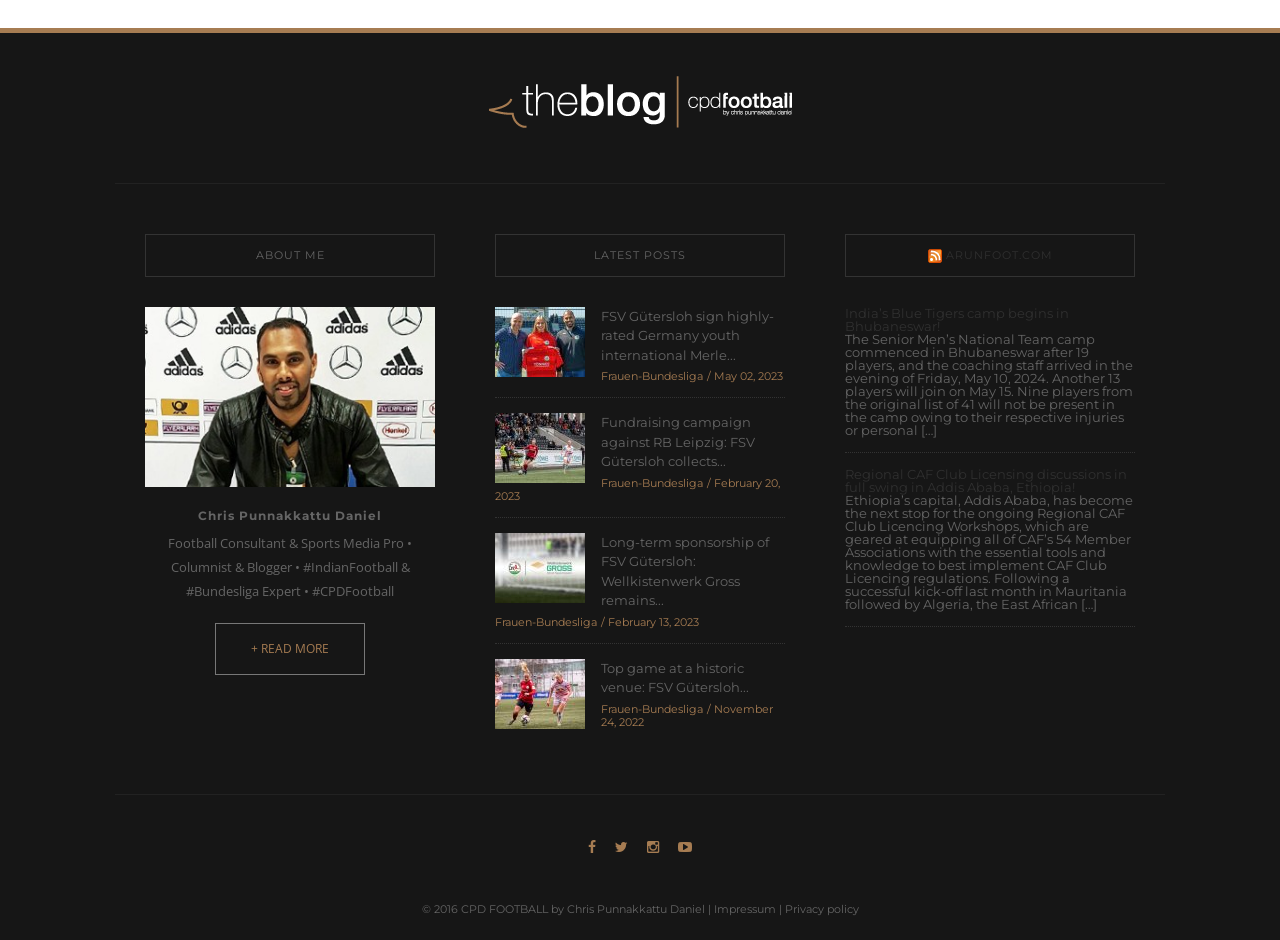Give a one-word or one-phrase response to the question: 
What is the name of the Bundesliga expert?

Chris Punnakkattu Daniel